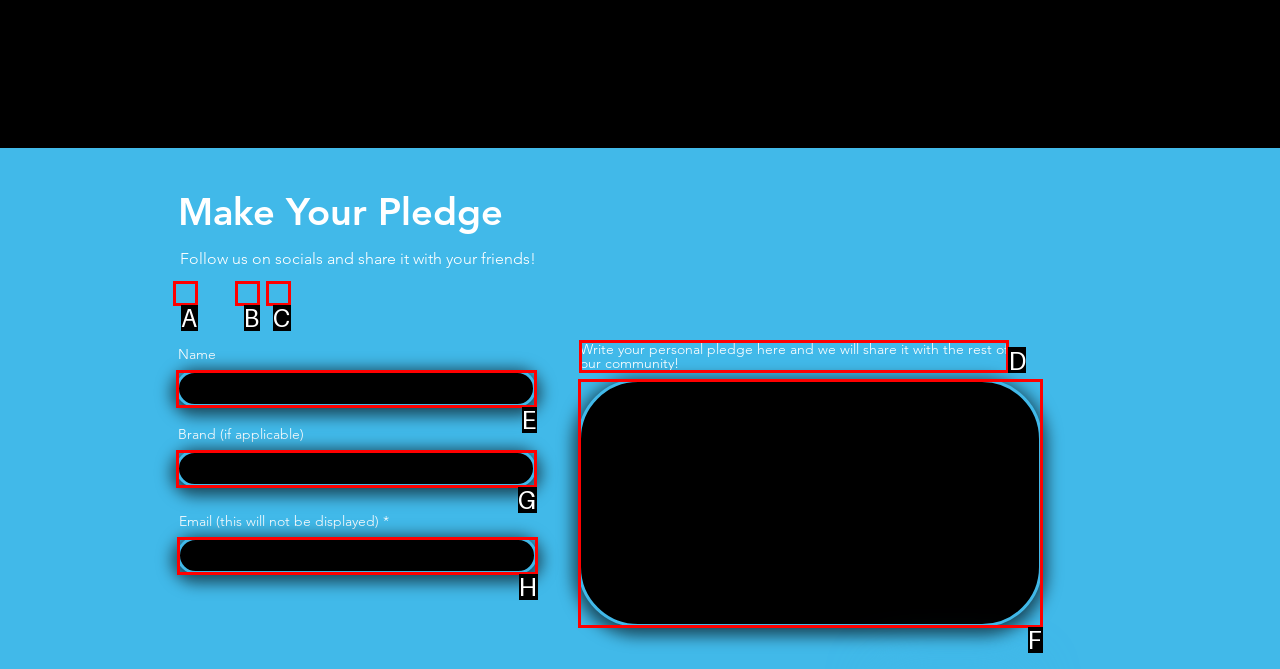Identify the letter of the correct UI element to fulfill the task: Write your personal pledge from the given options in the screenshot.

D